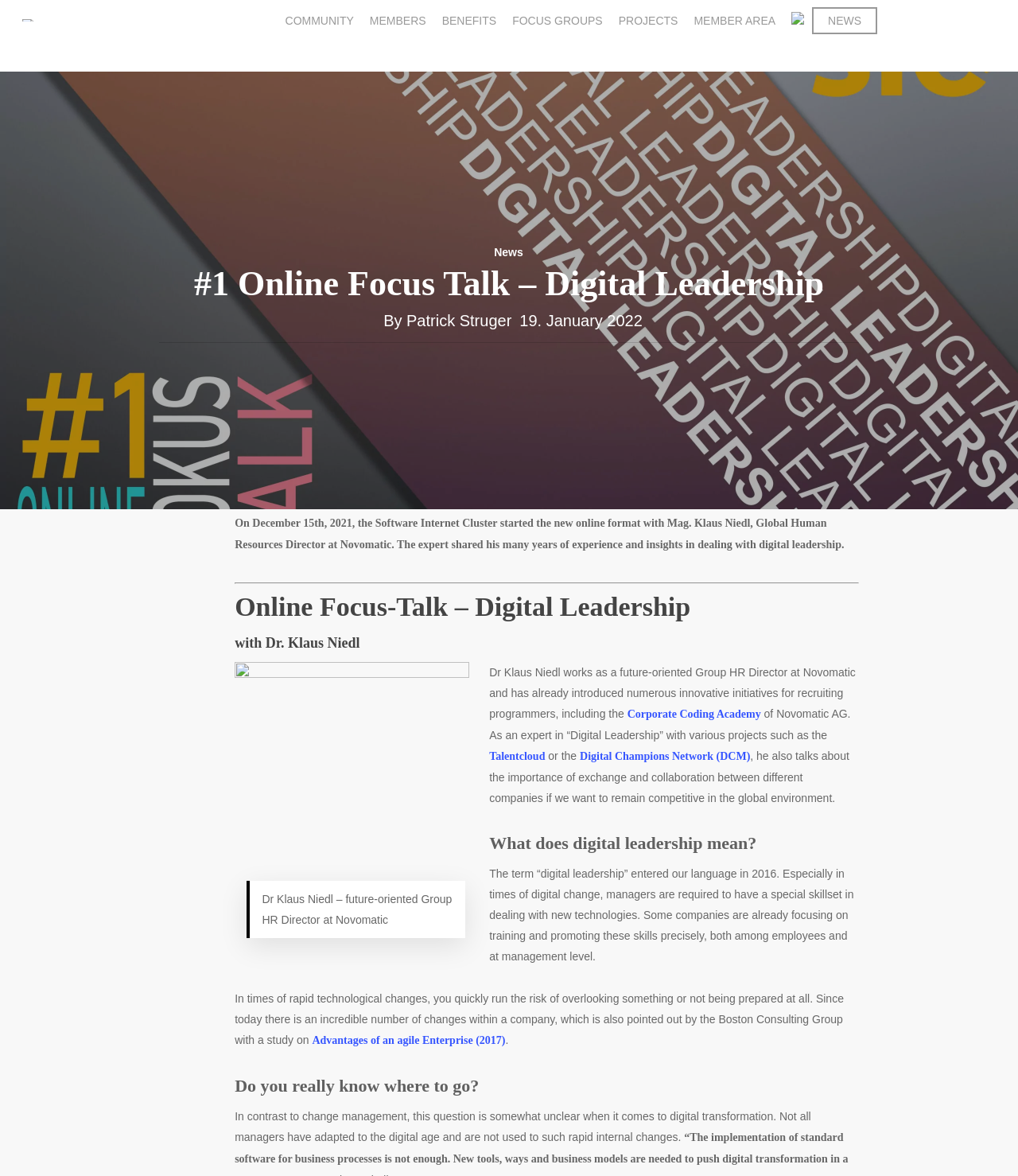Who is the Global Human Resources Director at Novomatic?
From the image, respond using a single word or phrase.

Mag. Klaus Niedl